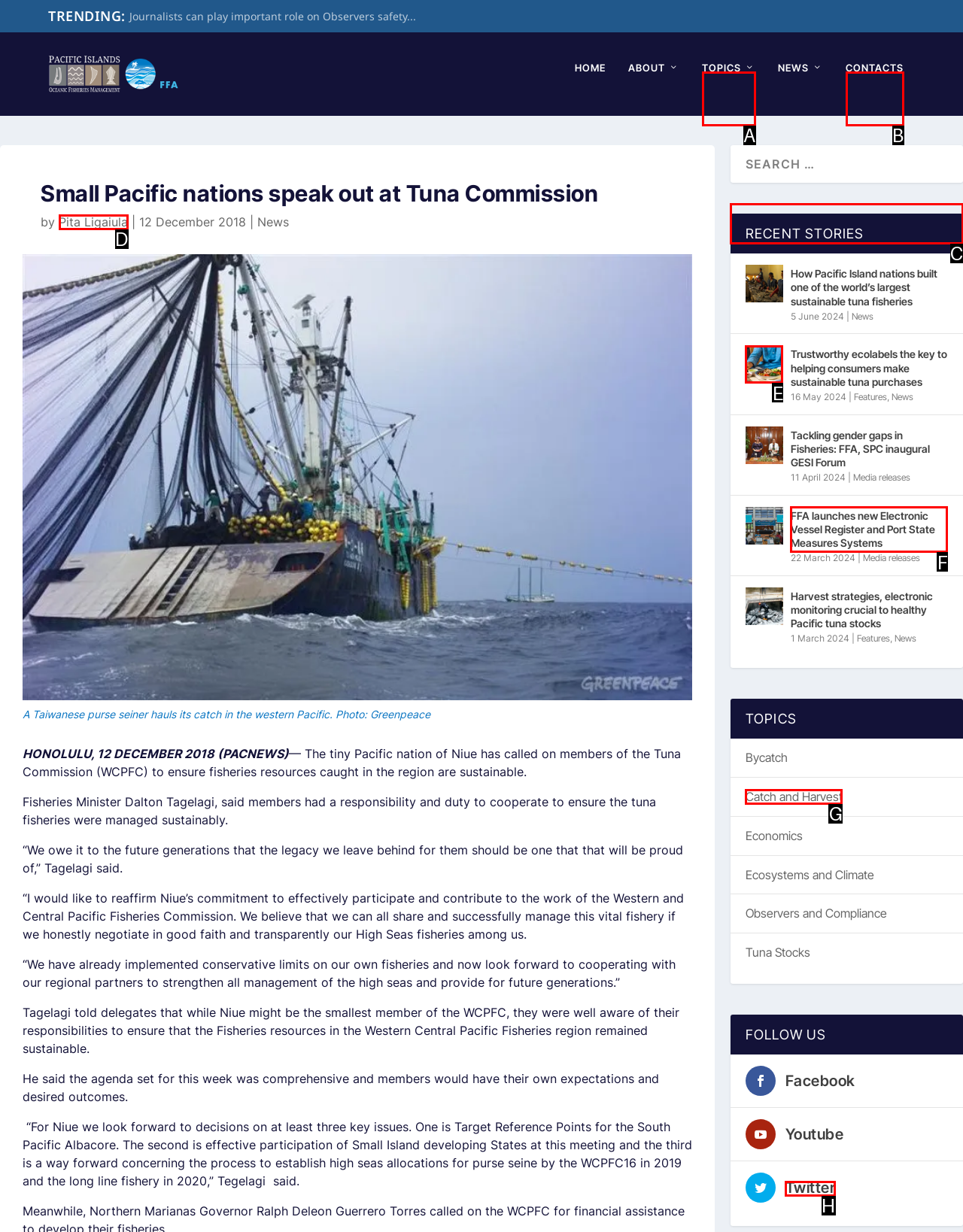Find the appropriate UI element to complete the task: View the 'RECENT STORIES'. Indicate your choice by providing the letter of the element.

C